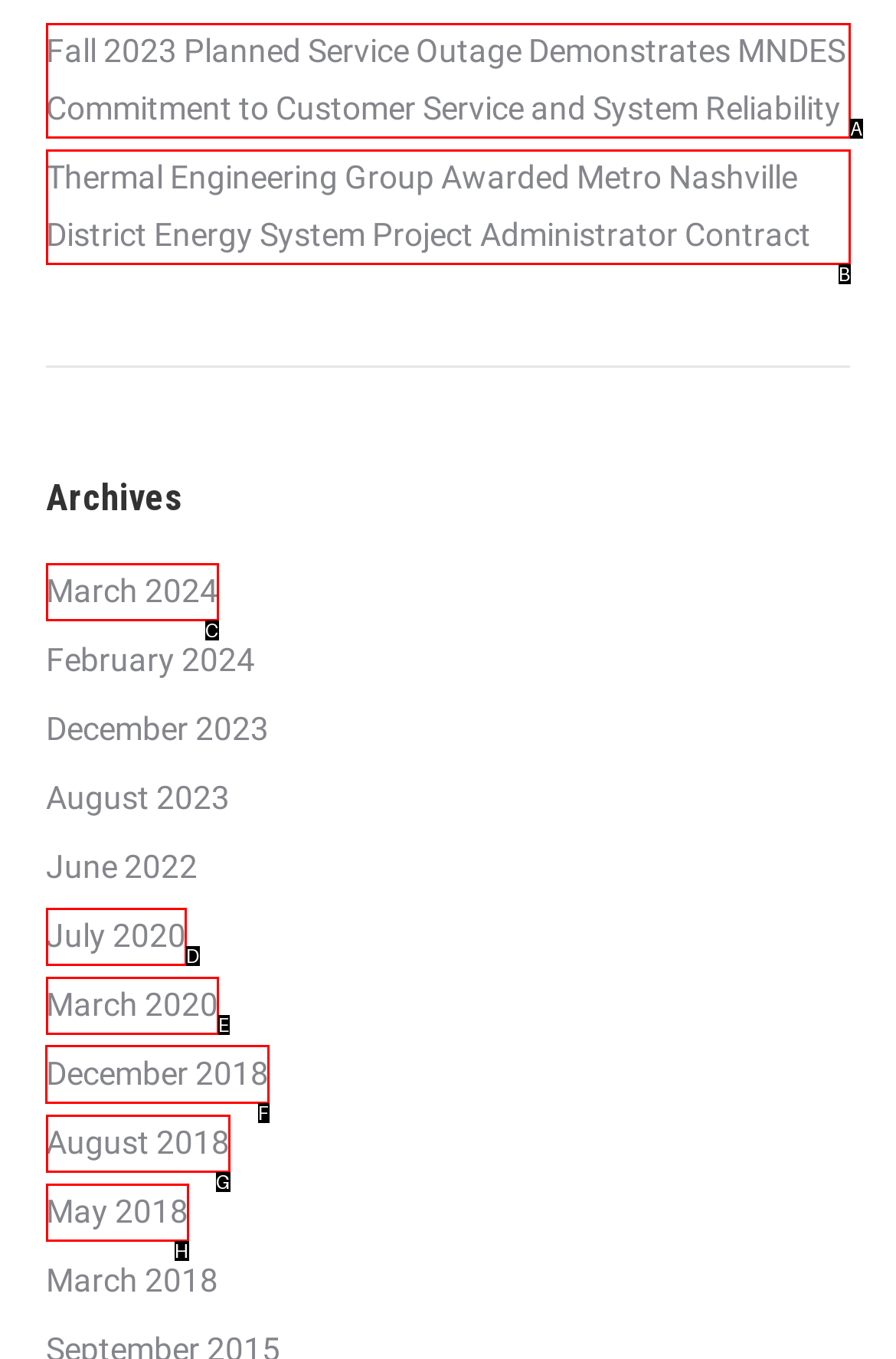Look at the highlighted elements in the screenshot and tell me which letter corresponds to the task: Discover Flu Prevention.

None